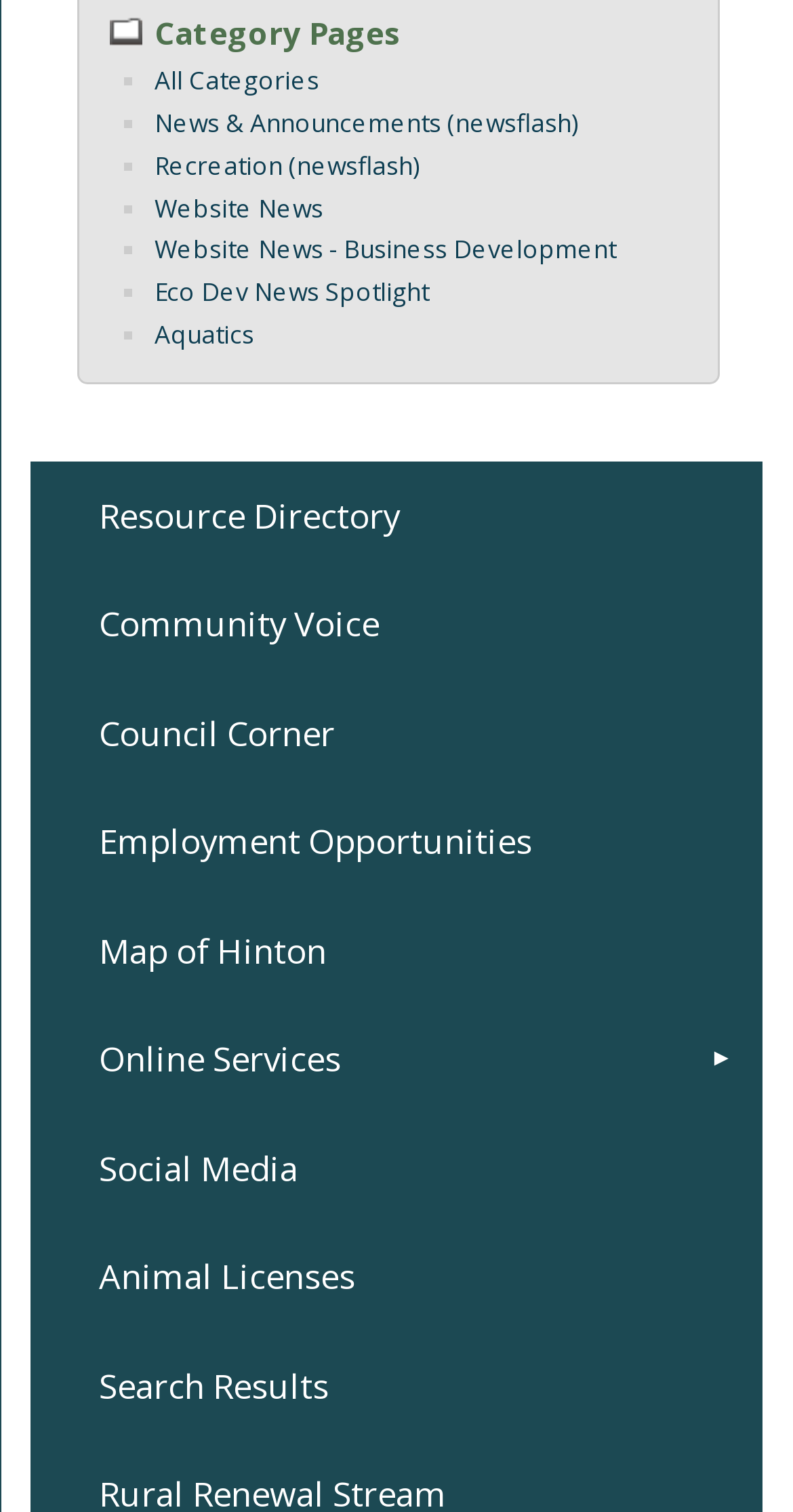Using the webpage screenshot, find the UI element described by Aquatics. Provide the bounding box coordinates in the format (top-left x, top-left y, bottom-right x, bottom-right y), ensuring all values are floating point numbers between 0 and 1.

[0.195, 0.21, 0.32, 0.232]